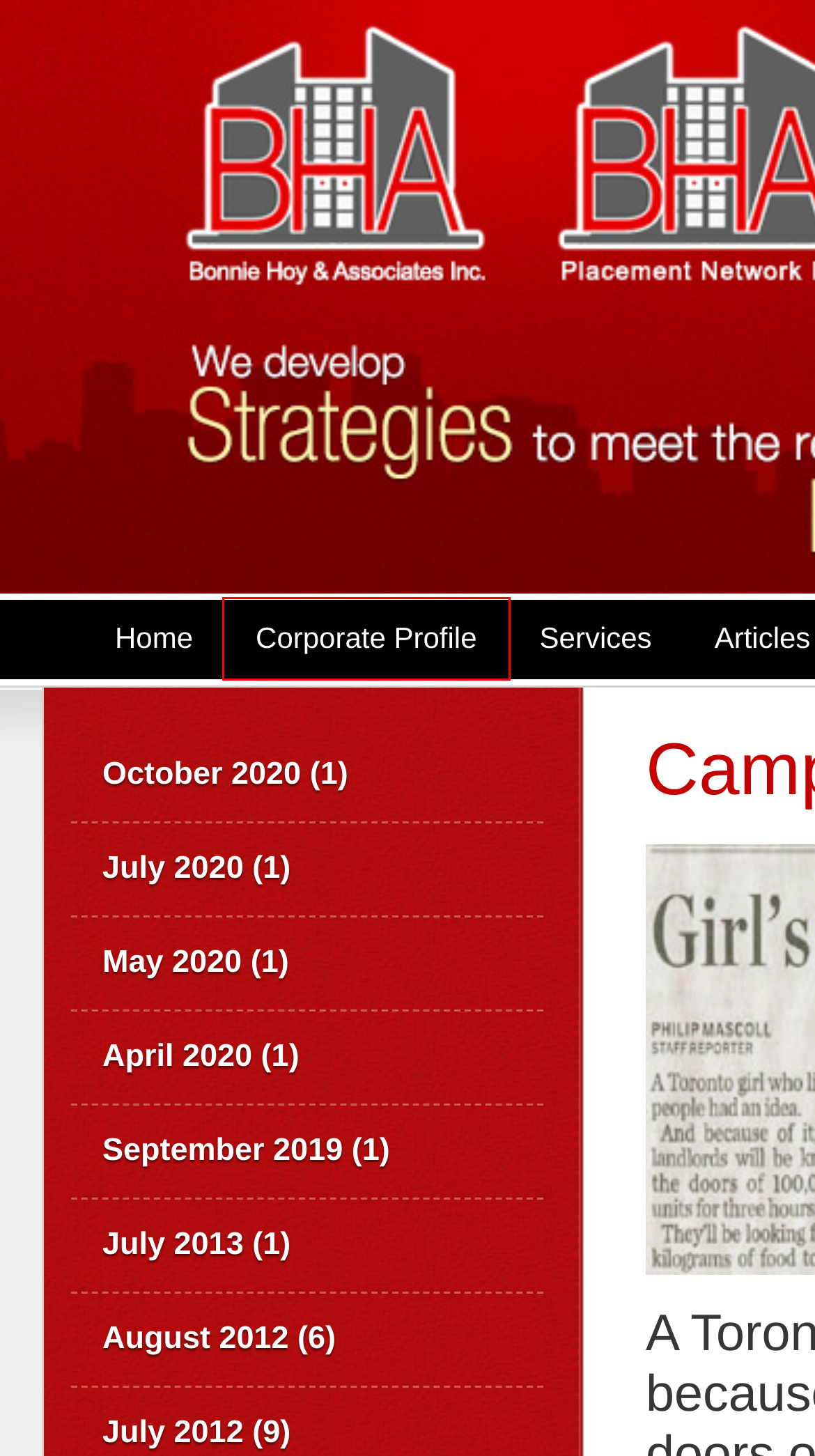Review the screenshot of a webpage that includes a red bounding box. Choose the most suitable webpage description that matches the new webpage after clicking the element within the red bounding box. Here are the candidates:
A. Articles | July 2020 | Bonnie Hoy & Associates
B. Corporate Profile | Bonnie Hoy & Associates
C. Articles | September 2019 | Bonnie Hoy & Associates
D. Articles | April 2020 | Bonnie Hoy & Associates
E. Articles | July 2013 | Bonnie Hoy & Associates
F. Services | Bonnie Hoy & Associates
G. Articles | May 2020 | Bonnie Hoy & Associates
H. Articles | August 2012 | Bonnie Hoy & Associates

B